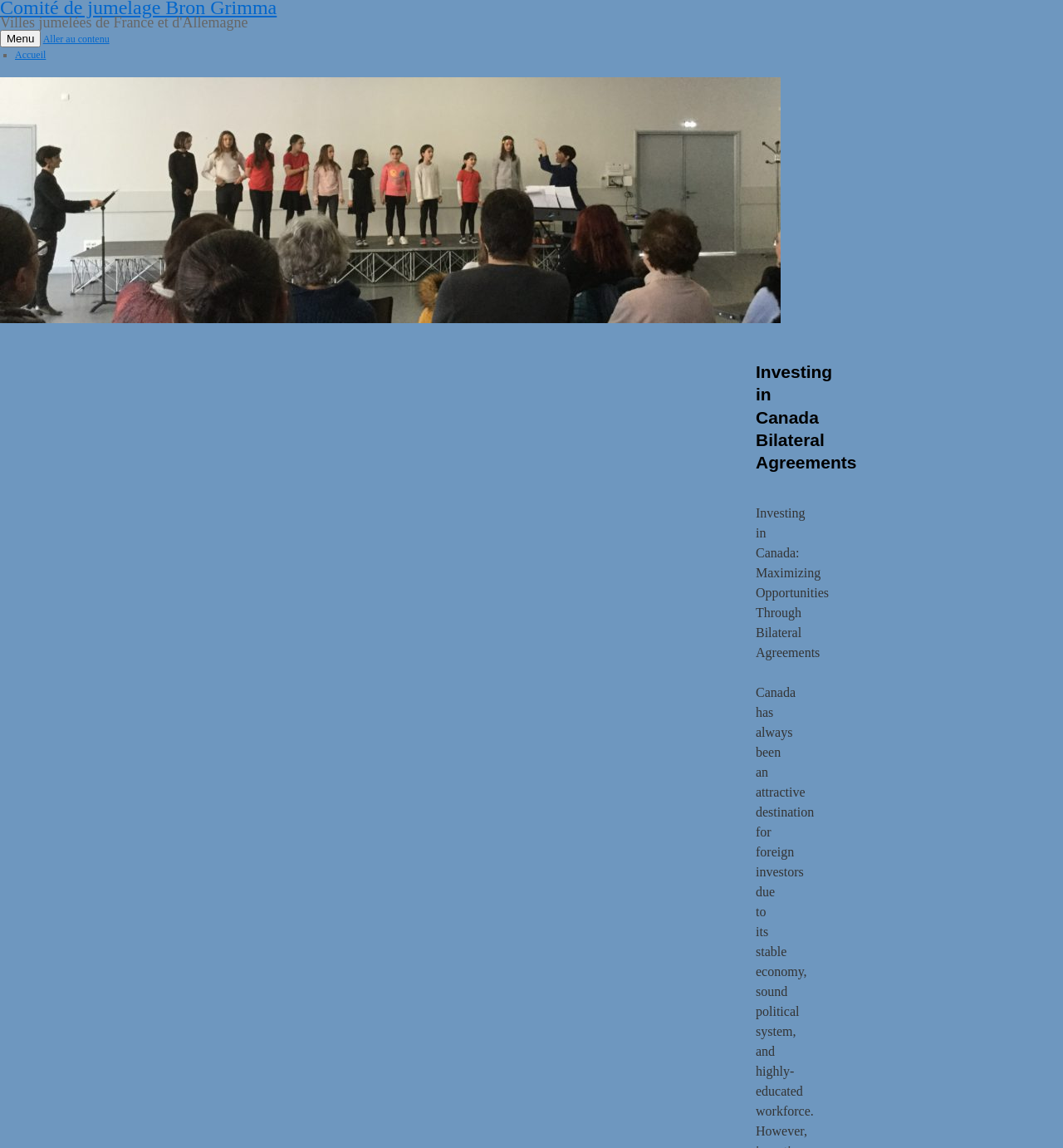Use a single word or phrase to answer the question: What is the text below the image?

Investing in Canada: Maximizing Opportunities Through Bilateral Agreements